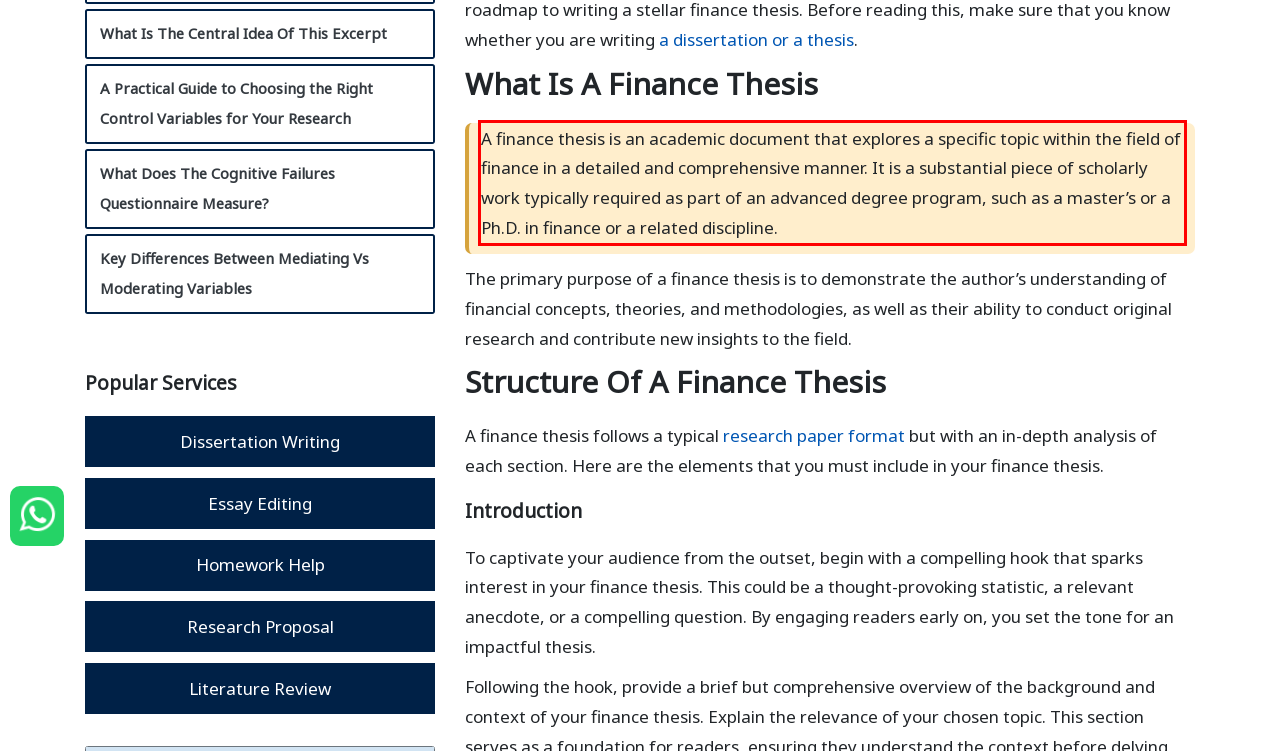Given a screenshot of a webpage containing a red bounding box, perform OCR on the text within this red bounding box and provide the text content.

A finance thesis is an academic document that explores a specific topic within the field of finance in a detailed and comprehensive manner. It is a substantial piece of scholarly work typically required as part of an advanced degree program, such as a master’s or a Ph.D. in finance or a related discipline.